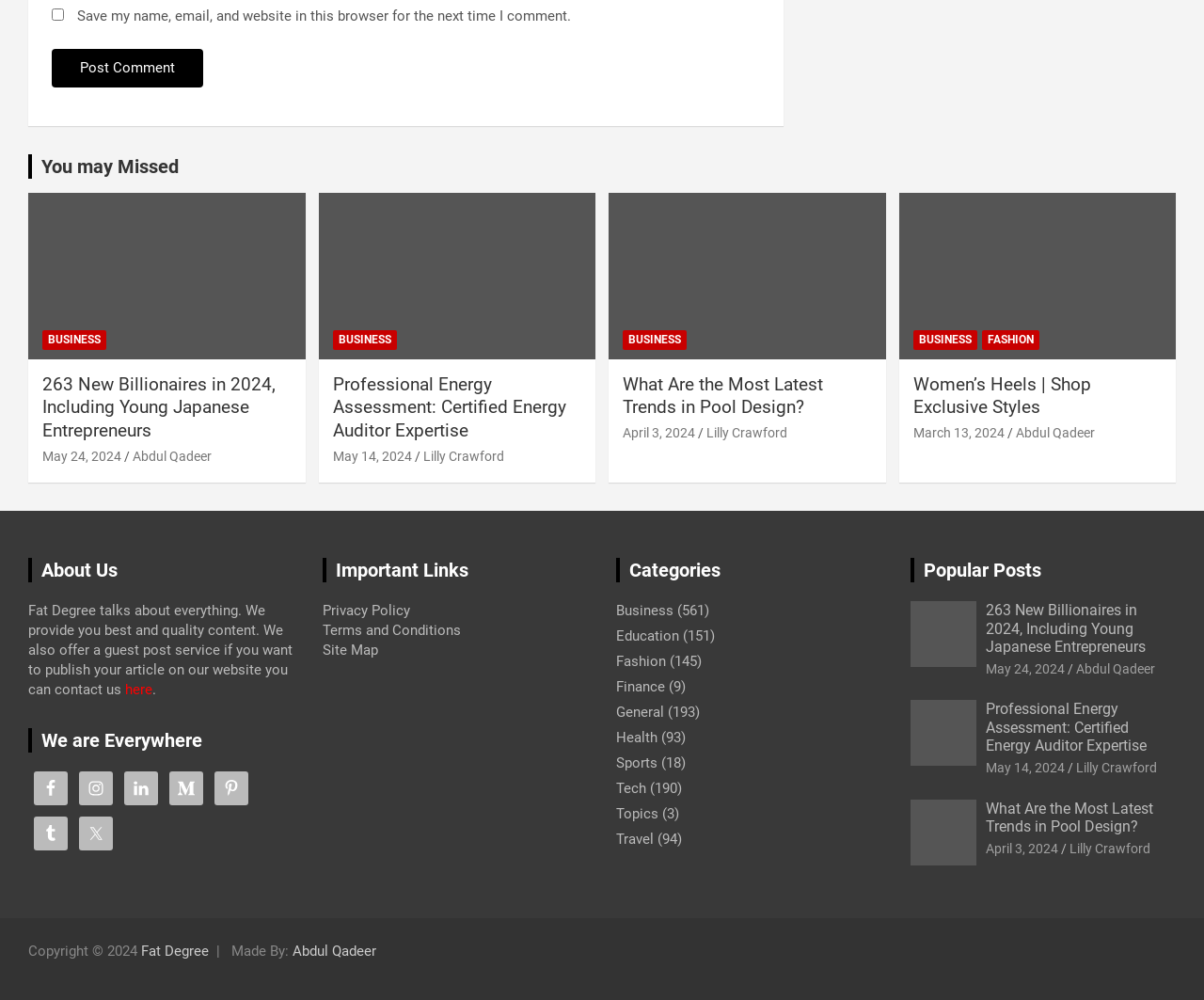Please identify the bounding box coordinates of the clickable element to fulfill the following instruction: "Check the Privacy Policy". The coordinates should be four float numbers between 0 and 1, i.e., [left, top, right, bottom].

[0.268, 0.602, 0.34, 0.619]